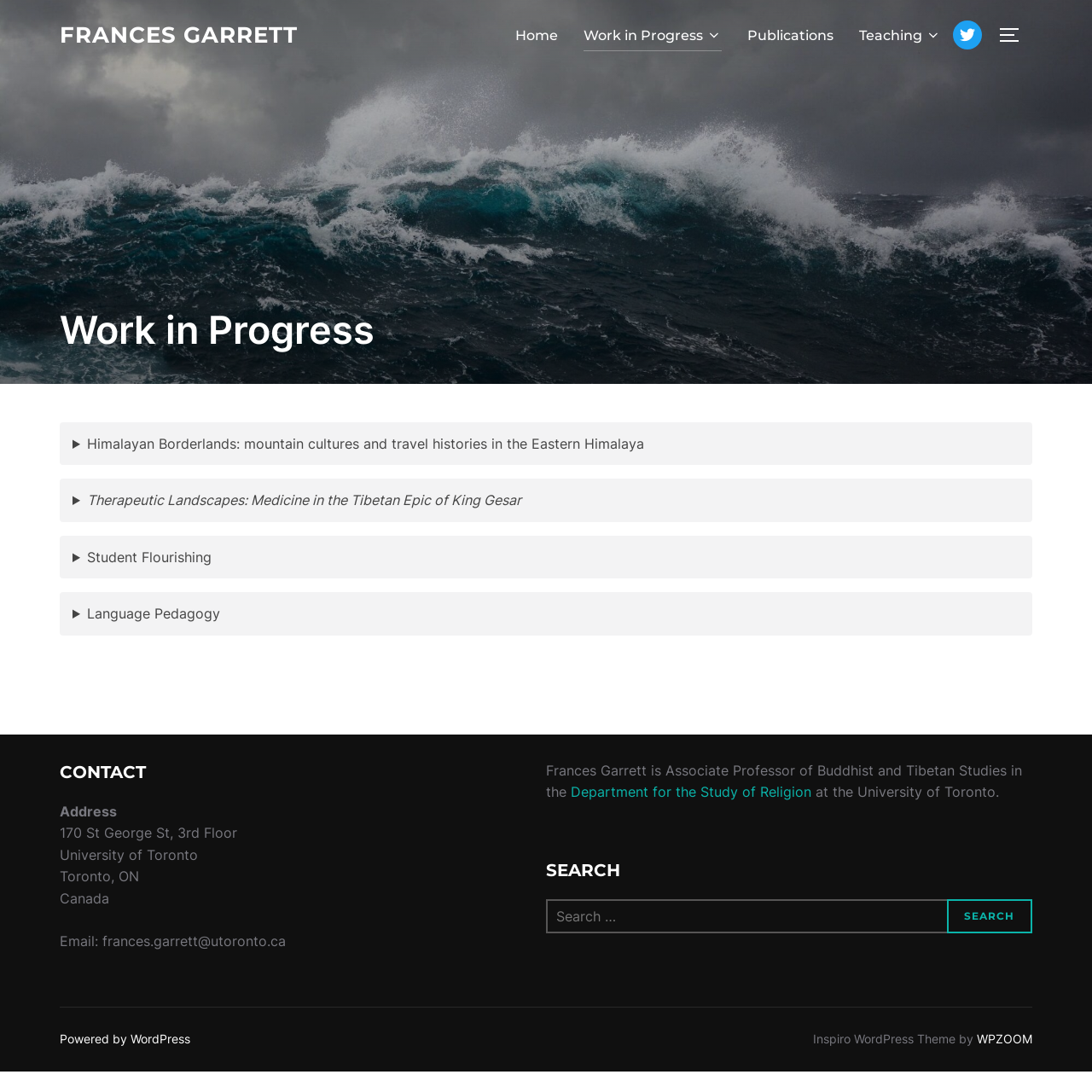Given the element description Frances Garrett, predict the bounding box coordinates for the UI element in the webpage screenshot. The format should be (top-left x, top-left y, bottom-right x, bottom-right y), and the values should be between 0 and 1.

[0.055, 0.014, 0.273, 0.051]